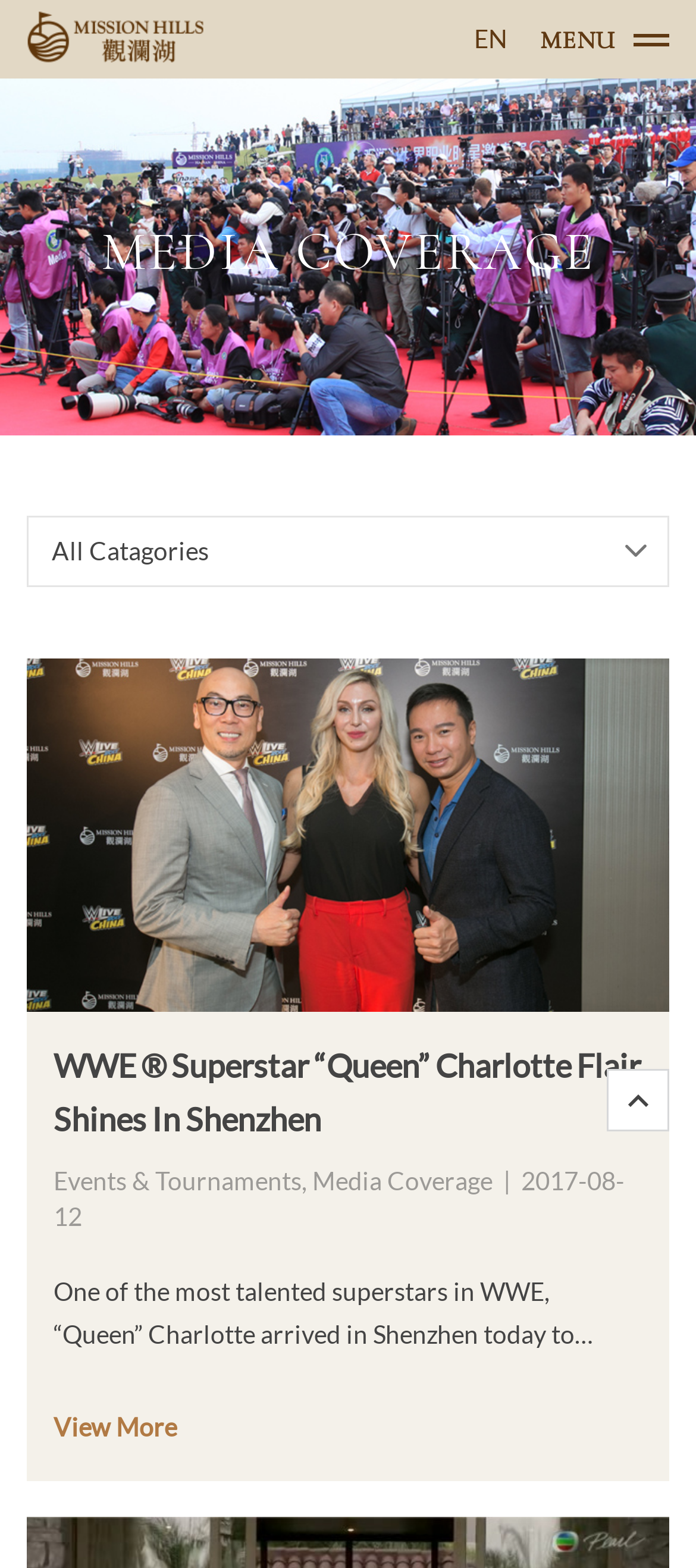Give a short answer to this question using one word or a phrase:
What is the date of the WWE Live China 2017 event?

17th September 2017